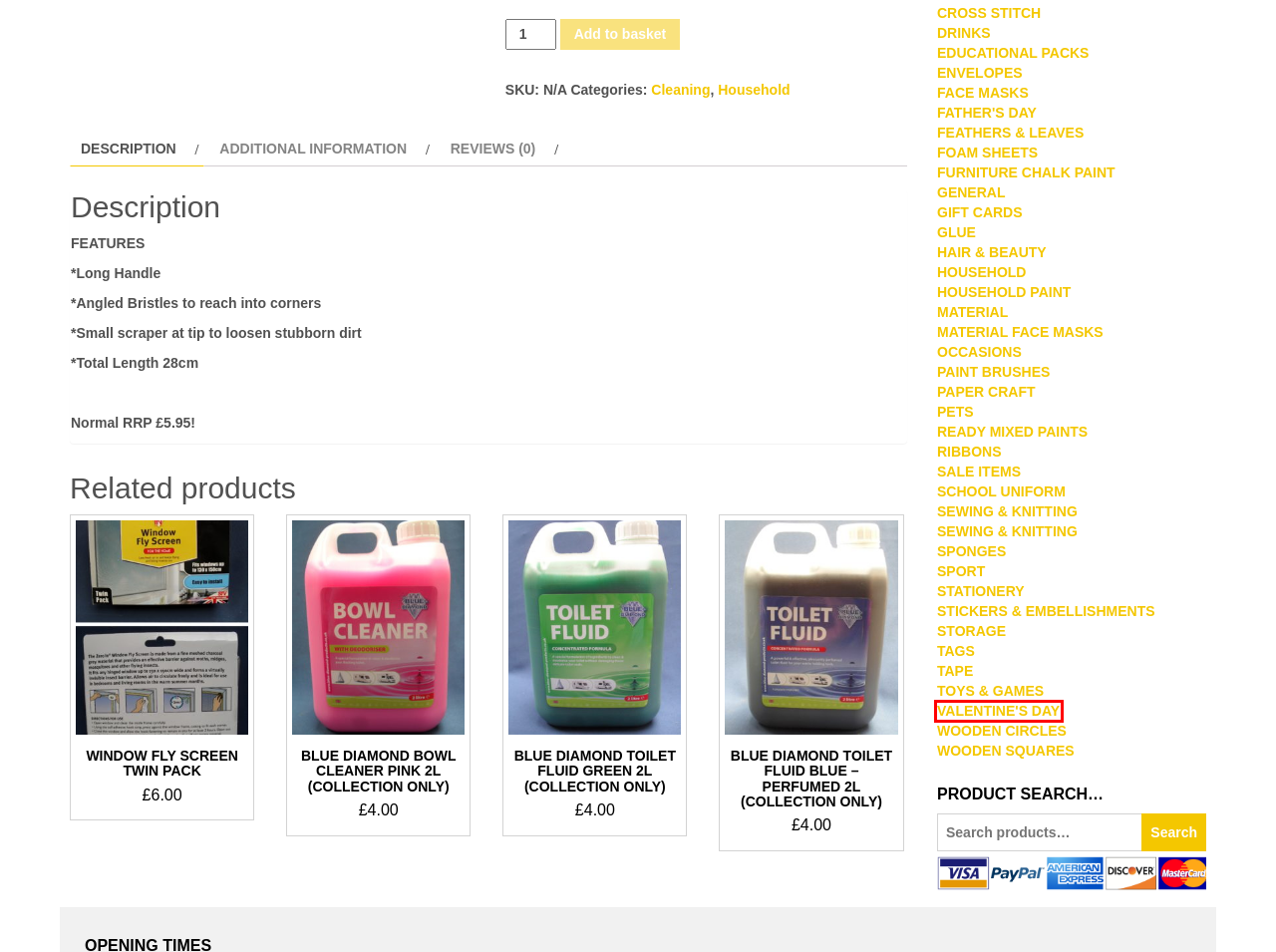You’re provided with a screenshot of a webpage that has a red bounding box around an element. Choose the best matching webpage description for the new page after clicking the element in the red box. The options are:
A. Blue Diamond Bowl Cleaner Pink 2L (COLLECTION ONLY) |
B. Toys & Games |
C. Sport |
D. Valentine's Day |
E. Blog Tool, Publishing Platform, and CMS – WordPress.org
F. Wooden Circles |
G. Wooden Squares |
H. Hair & Beauty |

D